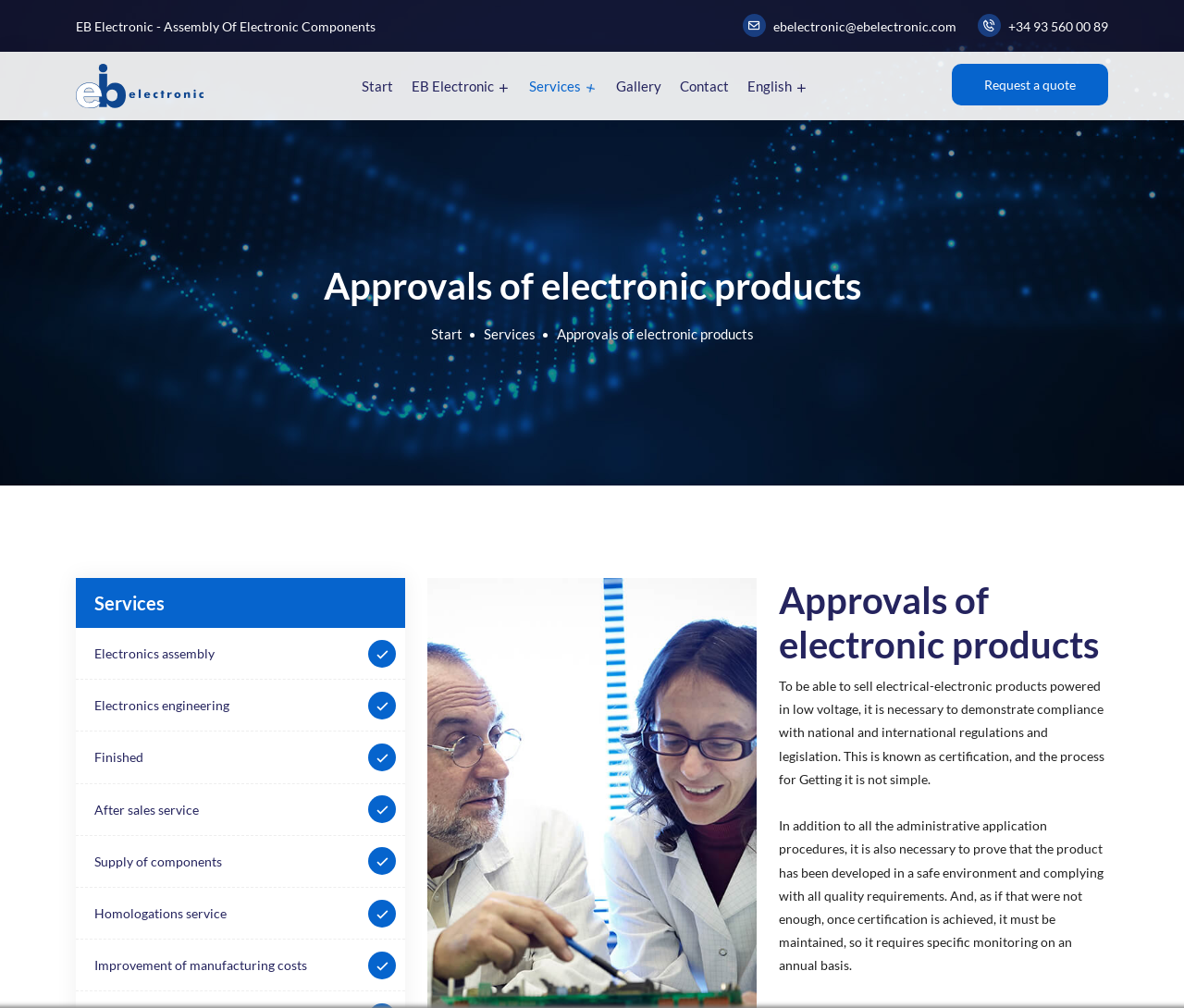Identify the bounding box of the UI component described as: "parent_node: Start".

[0.064, 0.059, 0.172, 0.112]